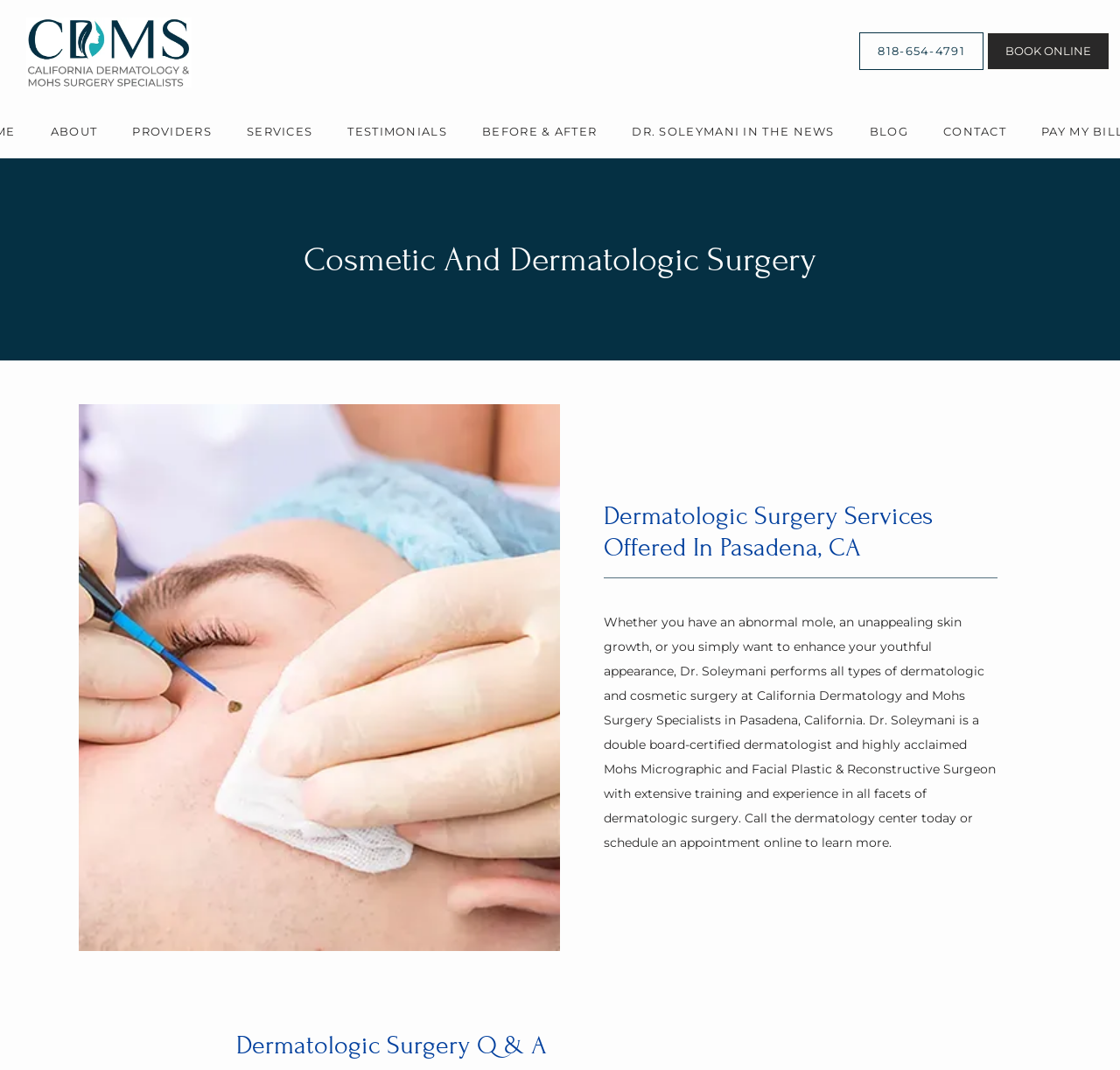Find the bounding box coordinates of the clickable area that will achieve the following instruction: "Book an appointment online".

[0.88, 0.029, 0.992, 0.069]